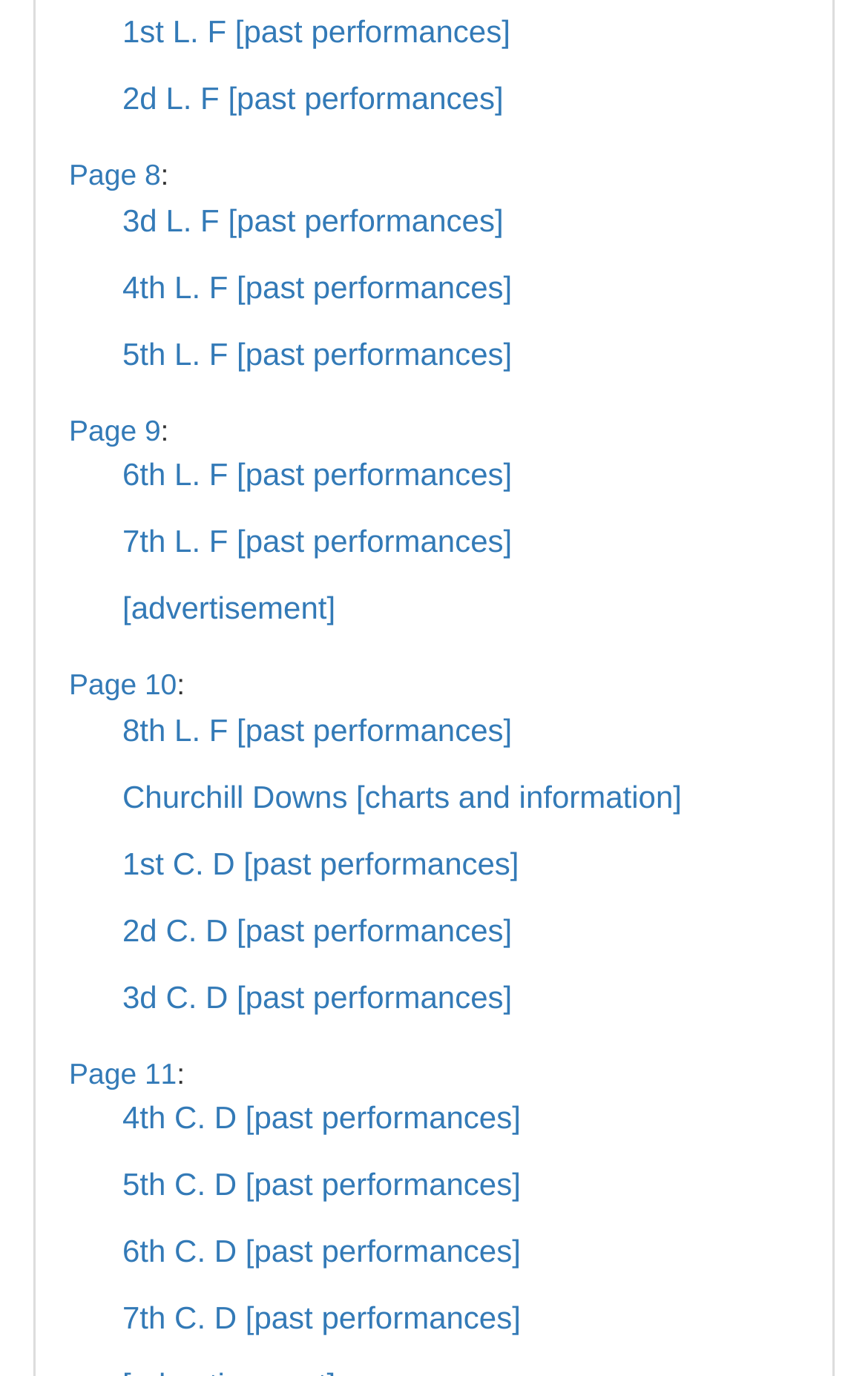Could you find the bounding box coordinates of the clickable area to complete this instruction: "view past performances of 1st C. D"?

[0.141, 0.614, 0.598, 0.64]